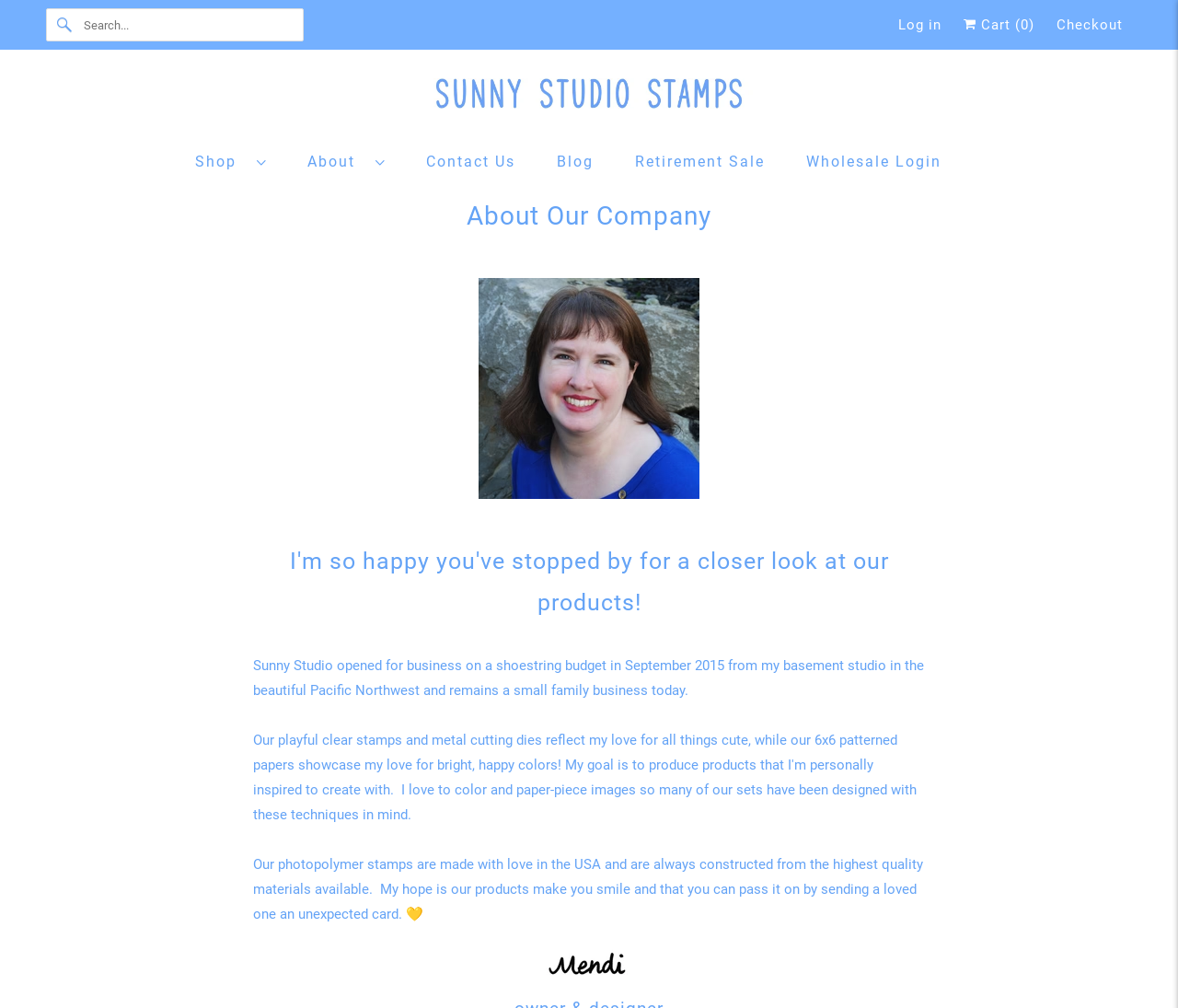Highlight the bounding box coordinates of the element that should be clicked to carry out the following instruction: "Learn more about the company". The coordinates must be given as four float numbers ranging from 0 to 1, i.e., [left, top, right, bottom].

[0.039, 0.077, 0.961, 0.118]